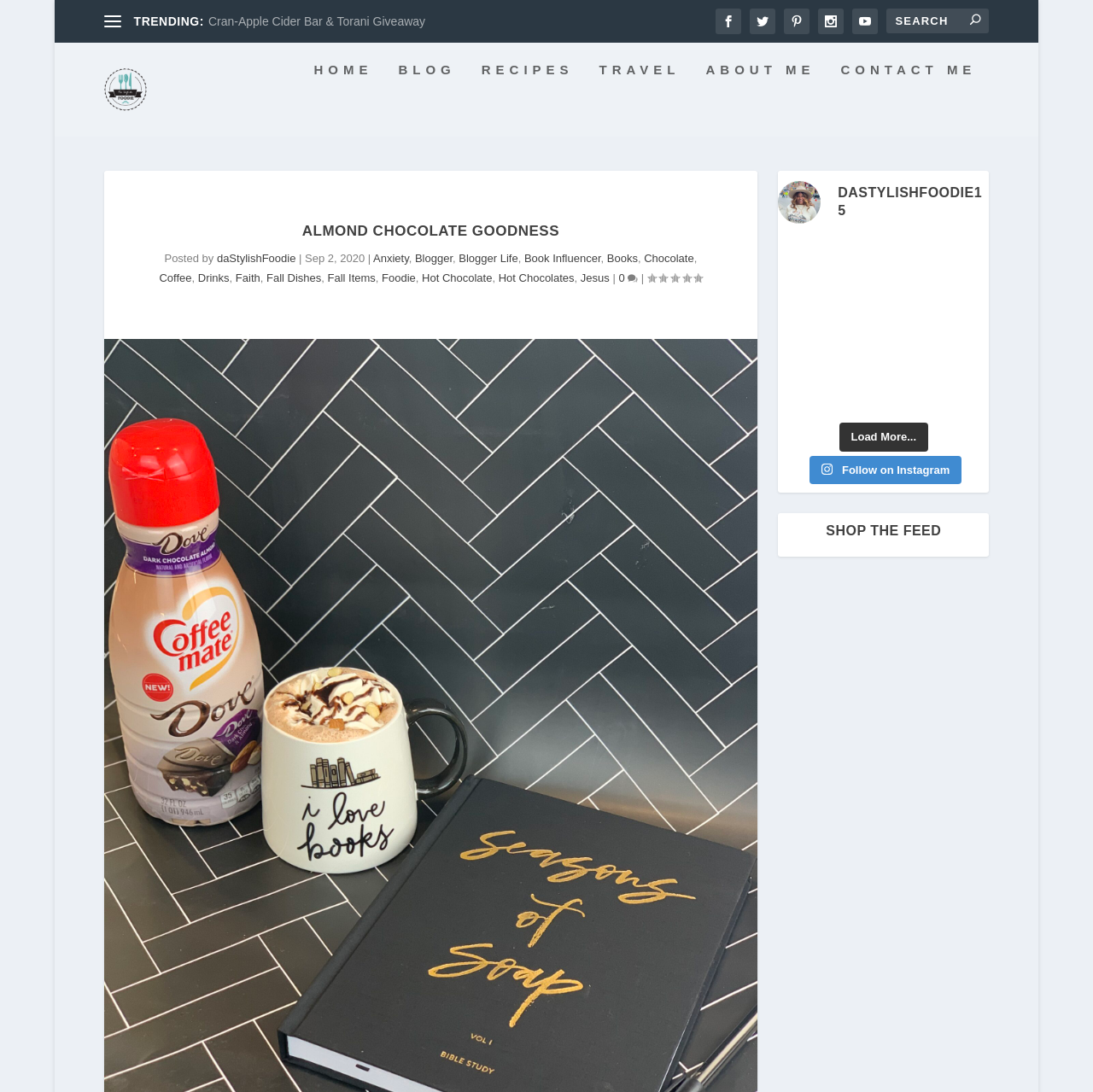What is the name of the cookbook author who co-hosted the event?
Carefully analyze the image and provide a detailed answer to the question.

The cookbook author who co-hosted the event is Marcia Smart, who is mentioned in the webpage as a lovely spirit and kind person who teaches cooking classes and has written a cookbook.